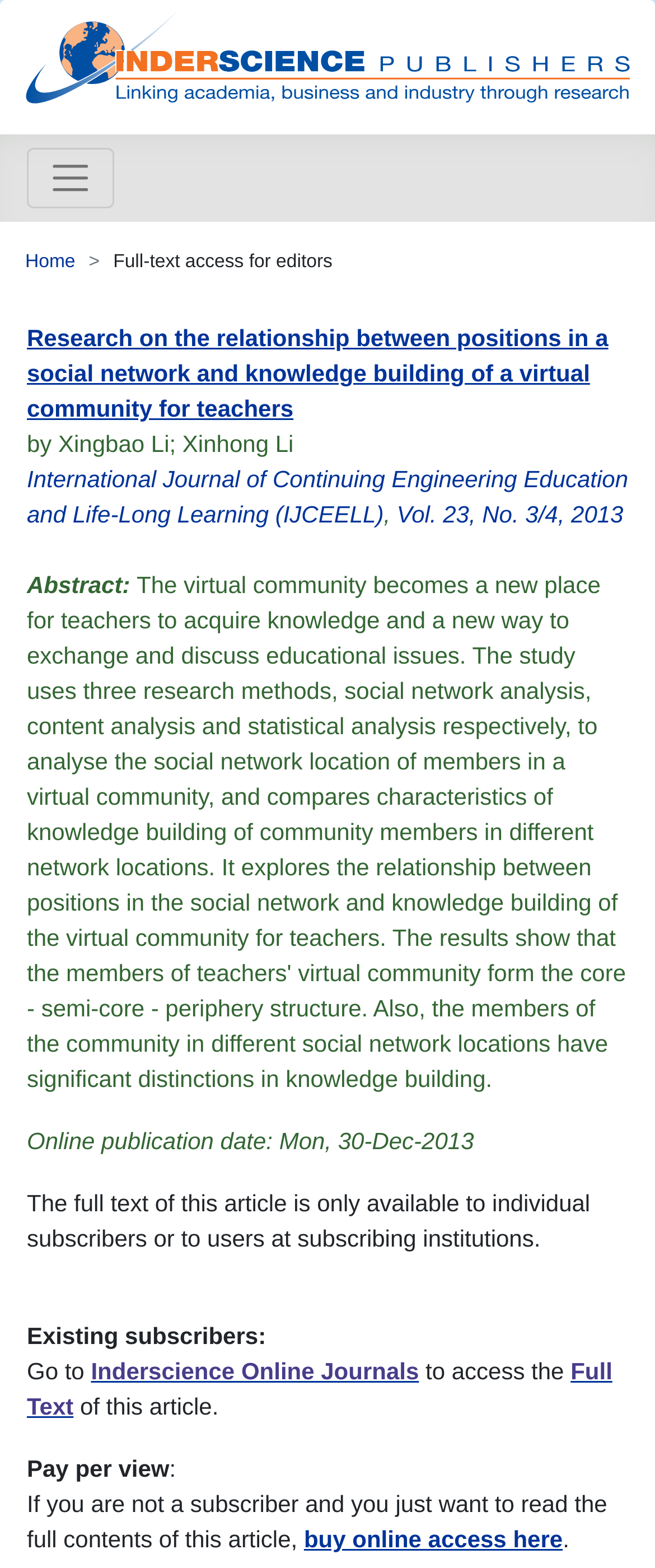Given the description of a UI element: "Inderscience Online Journals", identify the bounding box coordinates of the matching element in the webpage screenshot.

[0.139, 0.866, 0.64, 0.883]